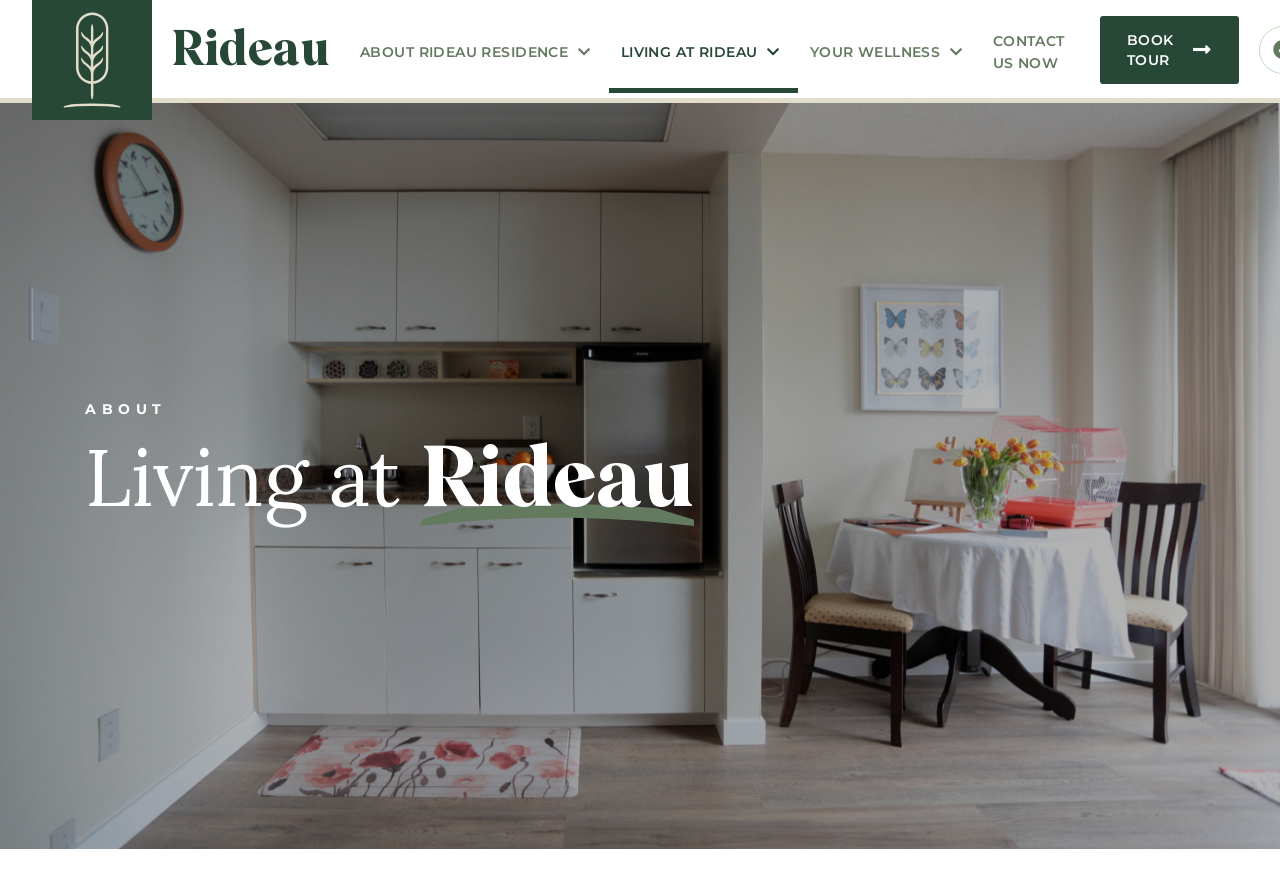From the webpage screenshot, predict the bounding box coordinates (top-left x, top-left y, bottom-right x, bottom-right y) for the UI element described here: Book Tour

[0.859, 0.017, 0.968, 0.094]